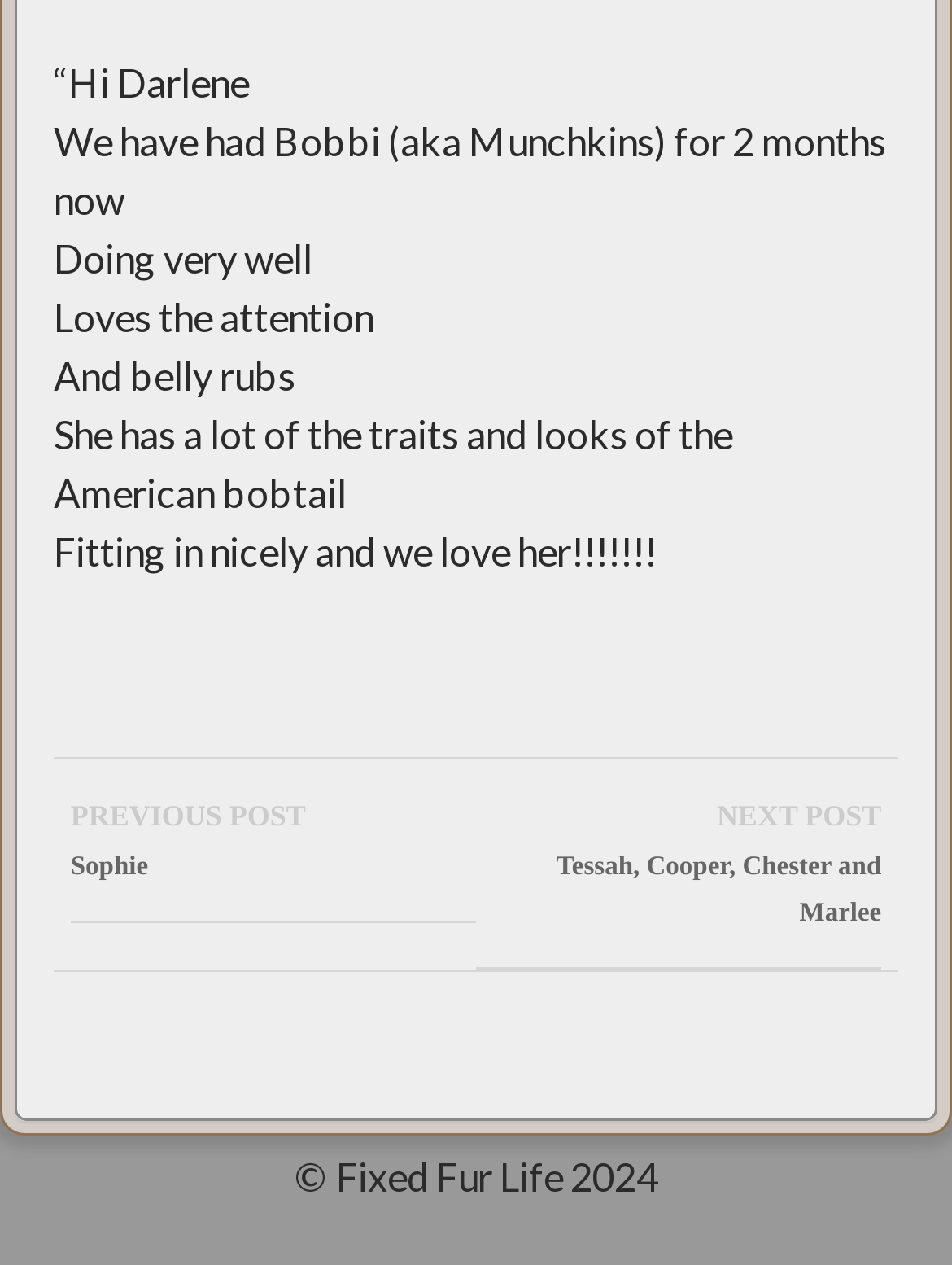Return the bounding box coordinates of the UI element that corresponds to this description: "Previous PostSophie". The coordinates must be given as four float numbers in the range of 0 and 1, [left, top, right, bottom].

[0.074, 0.601, 0.5, 0.73]